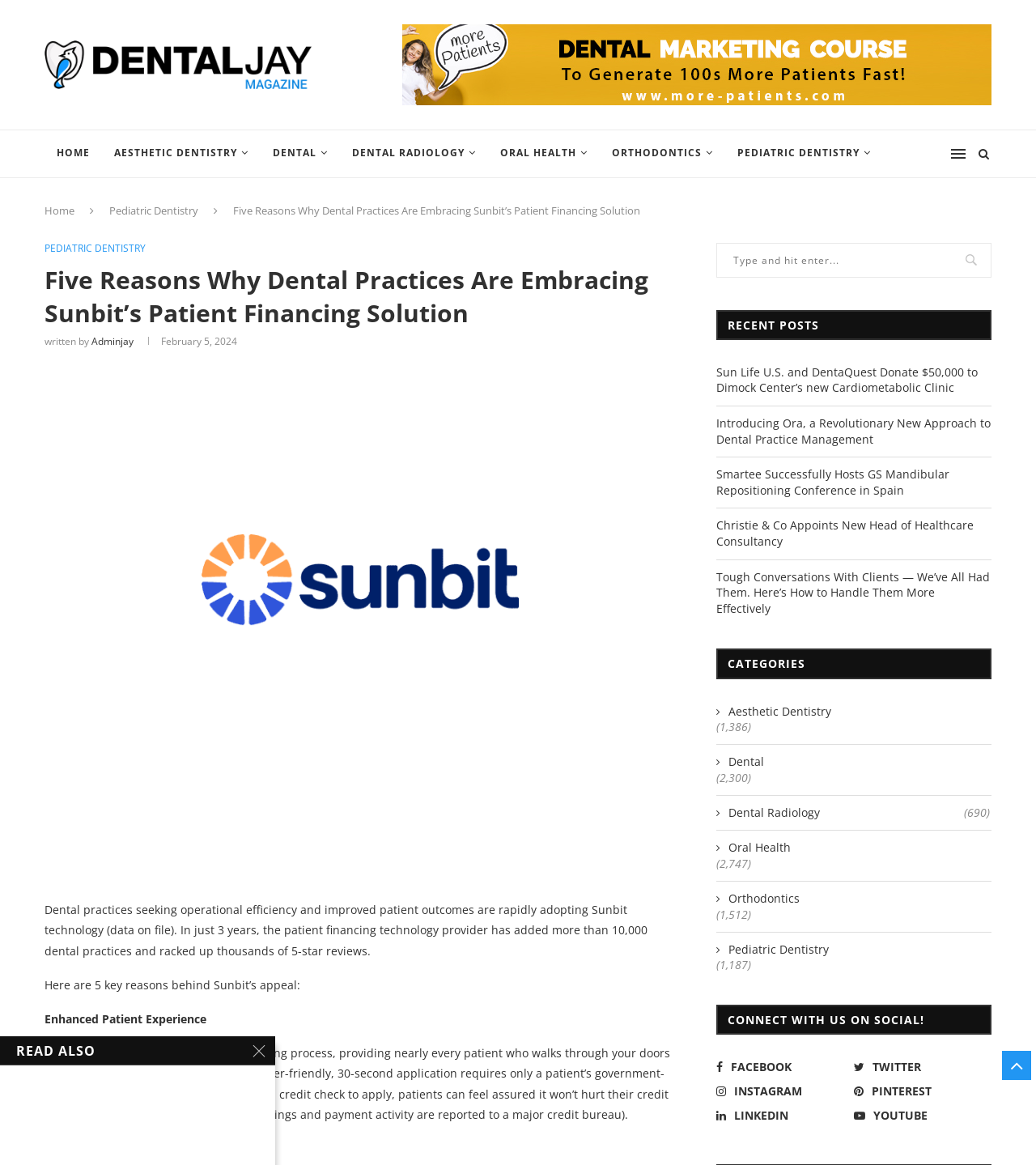Refer to the image and provide an in-depth answer to the question:
How can users search for content on the webpage?

On the right side of the webpage, there is a search bar where users can type and enter their search queries to find relevant content on the webpage.